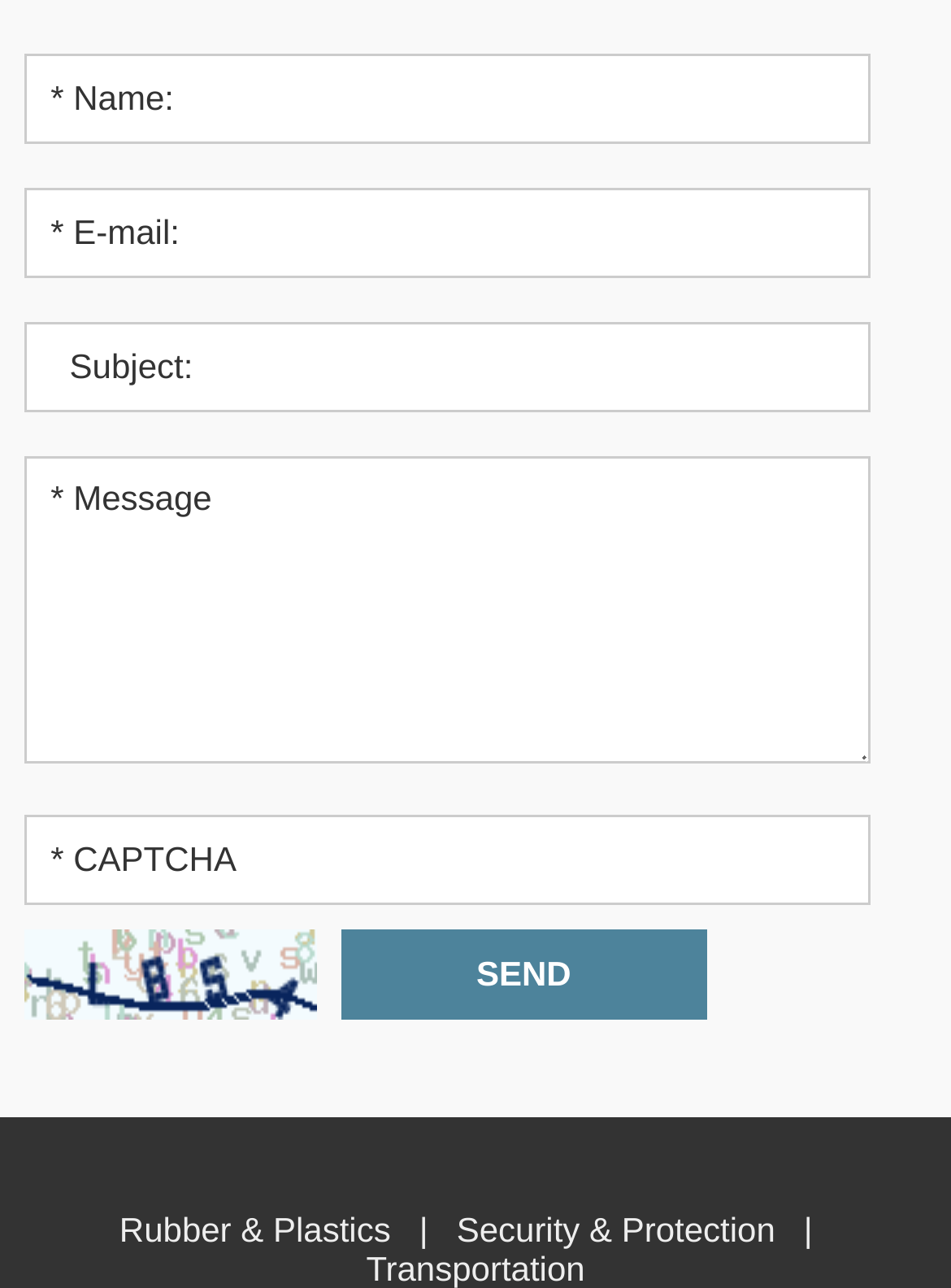For the given element description Rubber & Plastics, determine the bounding box coordinates of the UI element. The coordinates should follow the format (top-left x, top-left y, bottom-right x, bottom-right y) and be within the range of 0 to 1.

[0.126, 0.892, 0.421, 0.97]